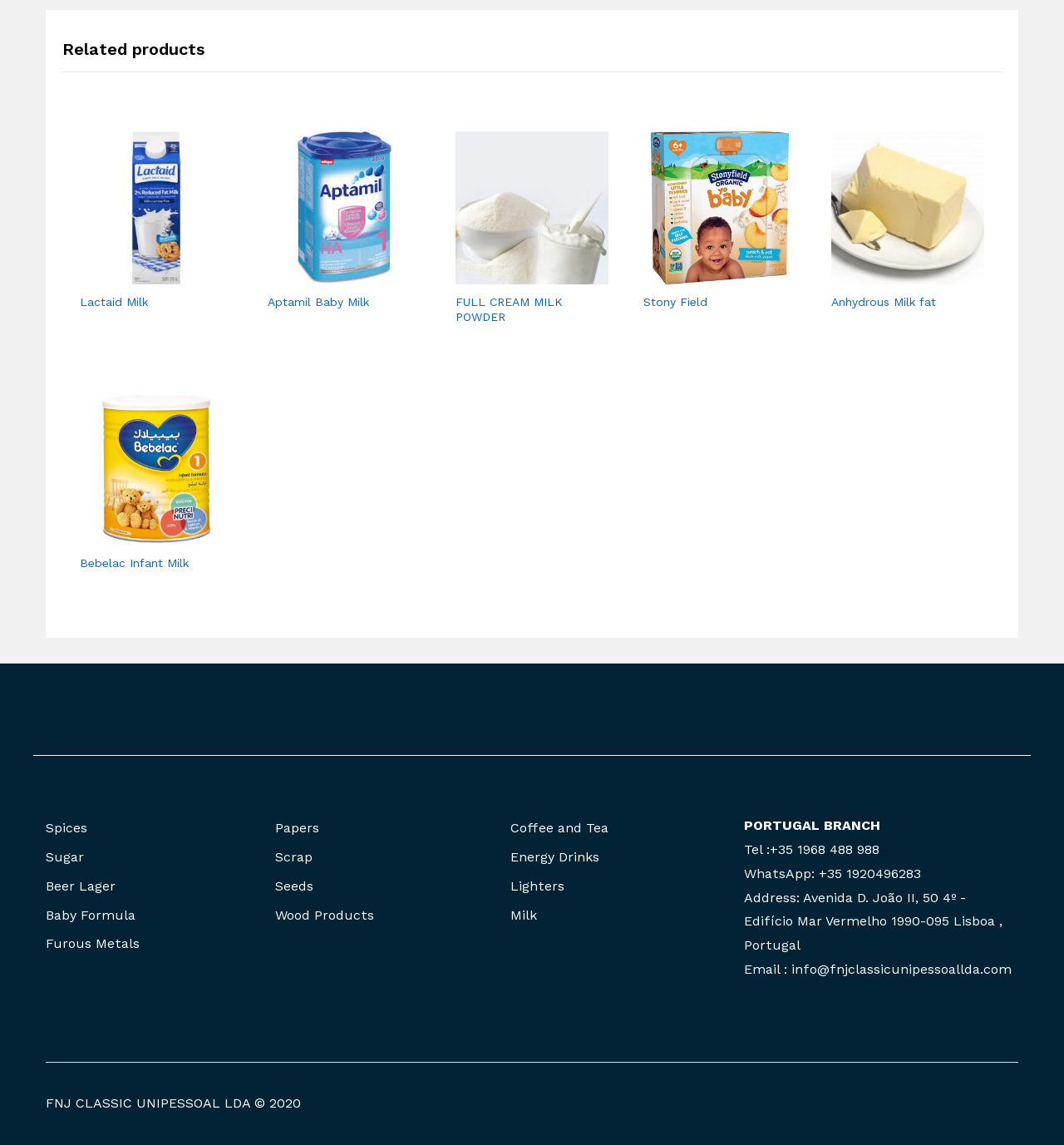Locate the bounding box coordinates of the element to click to perform the following action: 'Read more about FULL CREAM MILK POWDER'. The coordinates should be given as four float values between 0 and 1, in the form of [left, top, right, bottom].

[0.469, 0.227, 0.495, 0.252]